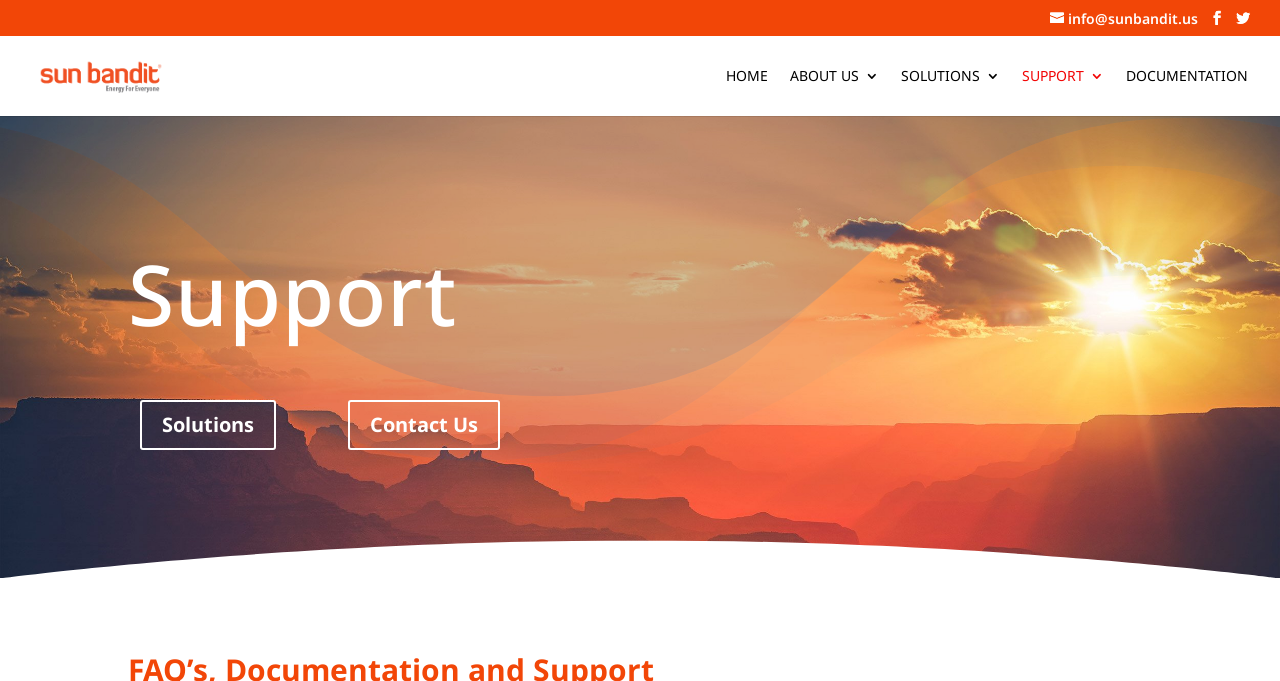Using the webpage screenshot and the element description alt="Sun Bandit", determine the bounding box coordinates. Specify the coordinates in the format (top-left x, top-left y, bottom-right x, bottom-right y) with values ranging from 0 to 1.

[0.027, 0.095, 0.208, 0.123]